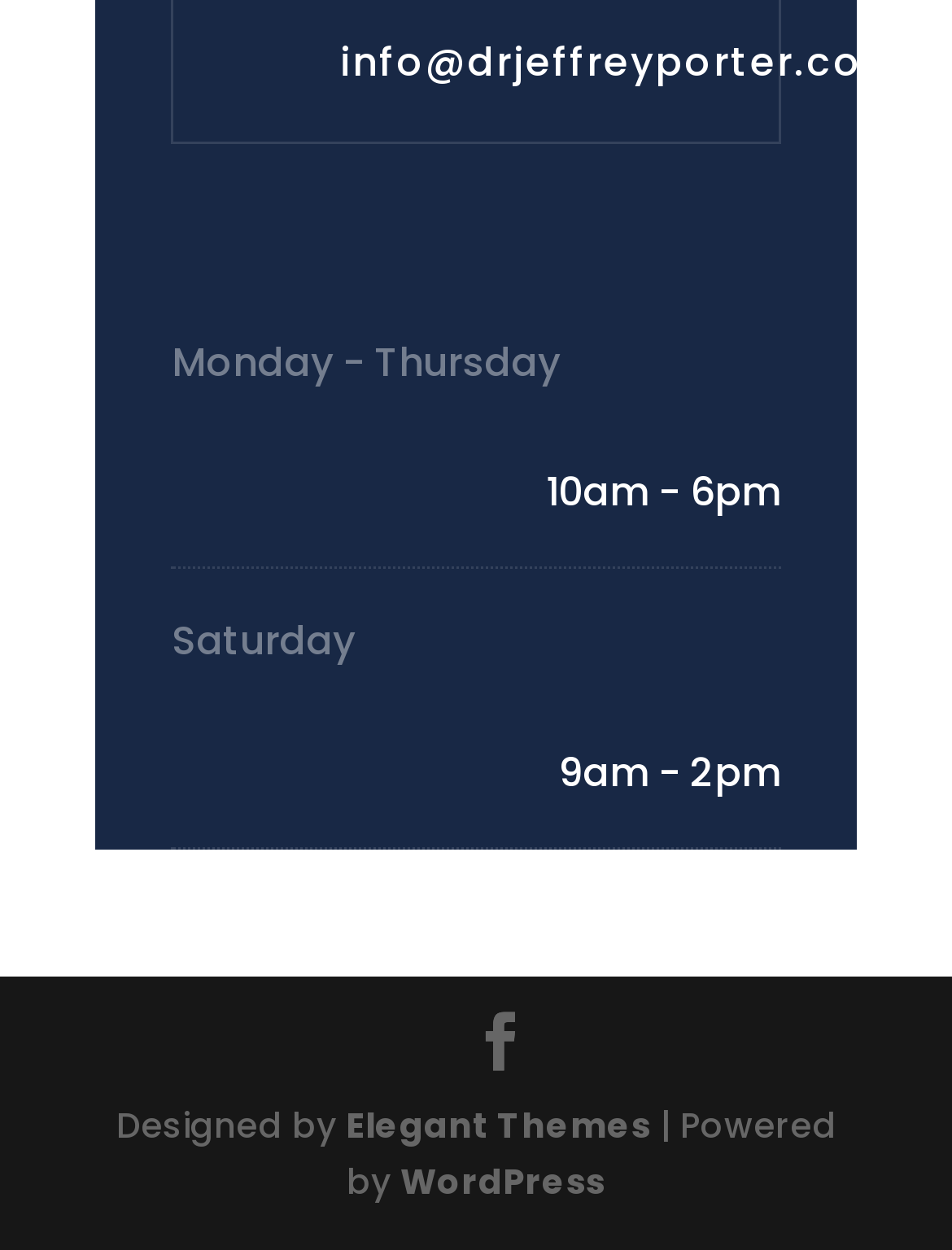Please give a short response to the question using one word or a phrase:
What is the email address provided on the webpage?

info@drjeffreyporter.com